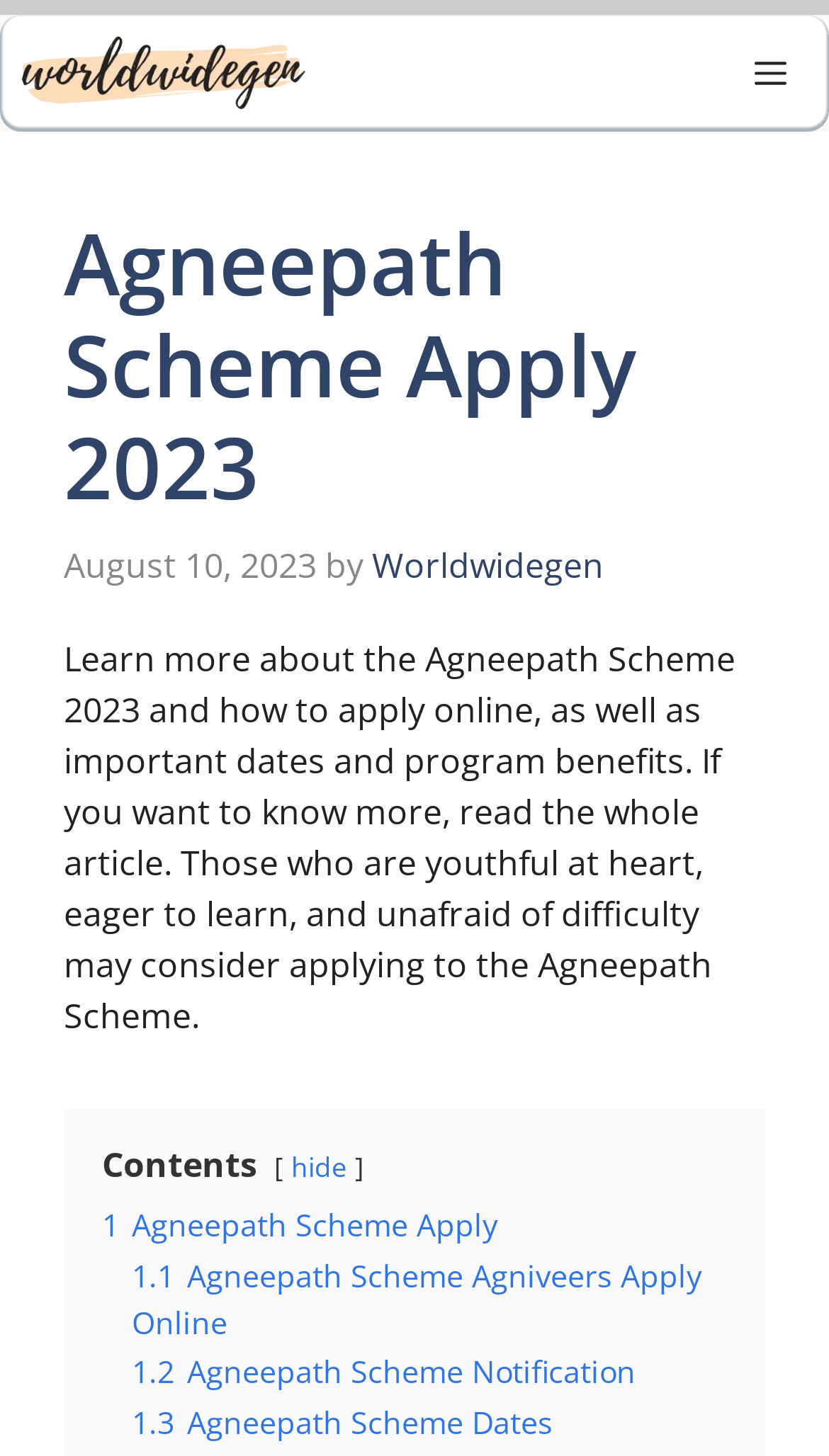Determine the bounding box coordinates for the UI element with the following description: "1.2 Agneepath Scheme Notification". The coordinates should be four float numbers between 0 and 1, represented as [left, top, right, bottom].

[0.159, 0.928, 0.767, 0.956]